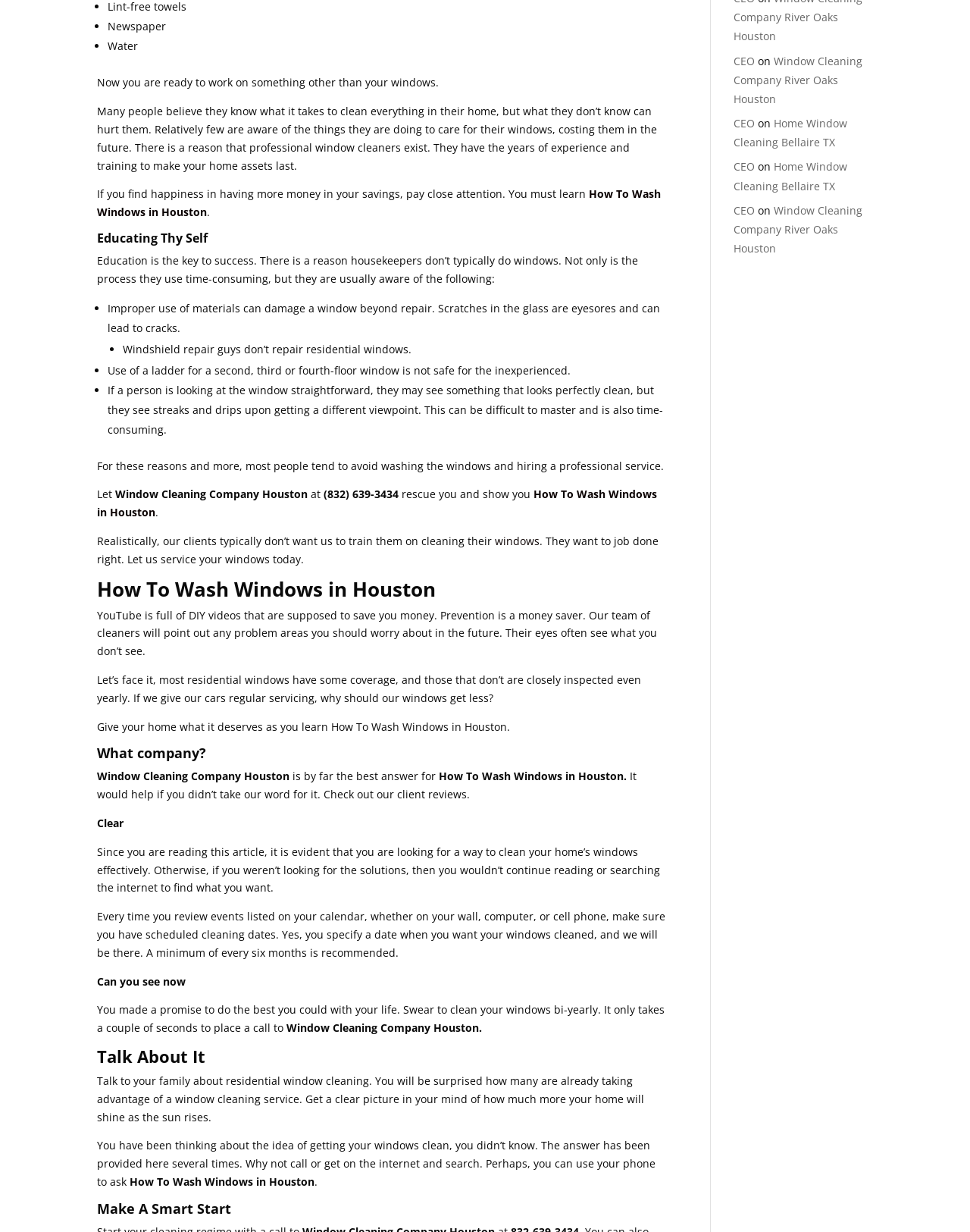Extract the bounding box for the UI element that matches this description: "Home Window Cleaning Bellaire TX".

[0.756, 0.134, 0.874, 0.162]